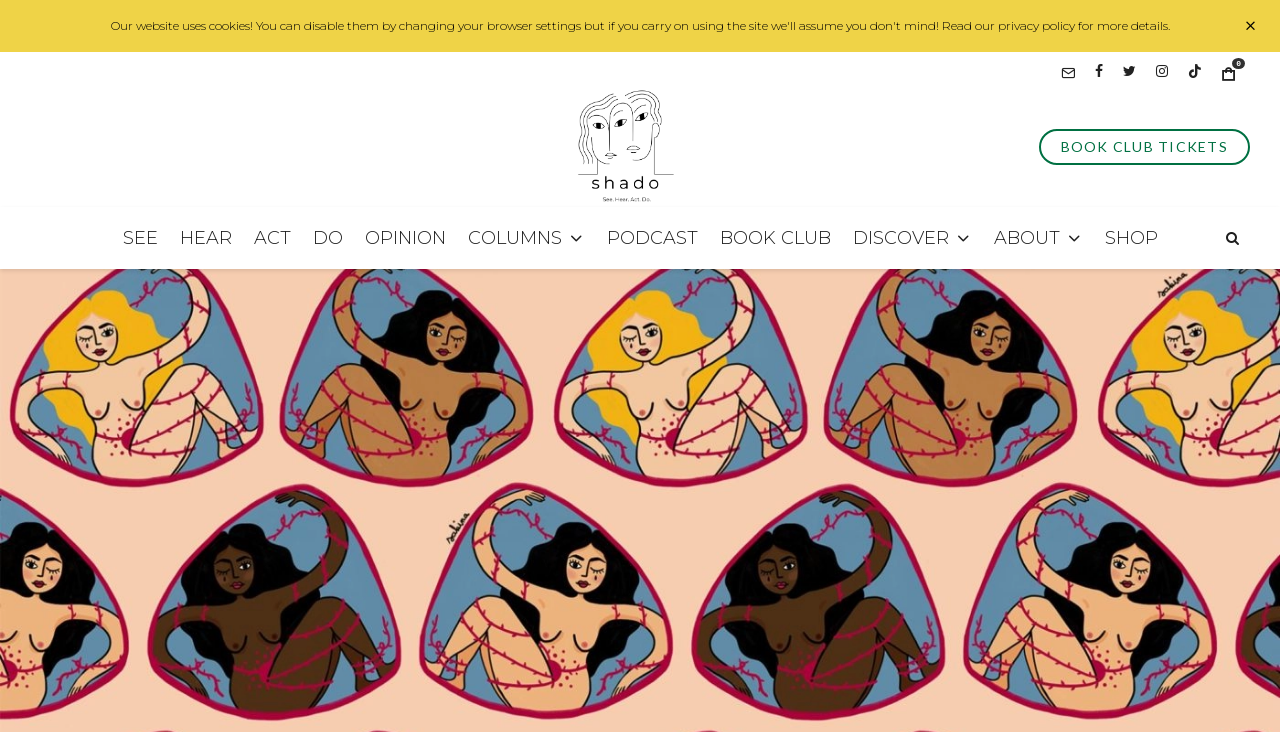Determine the bounding box of the UI component based on this description: "Book Club Tickets". The bounding box coordinates should be four float values between 0 and 1, i.e., [left, top, right, bottom].

[0.811, 0.176, 0.977, 0.225]